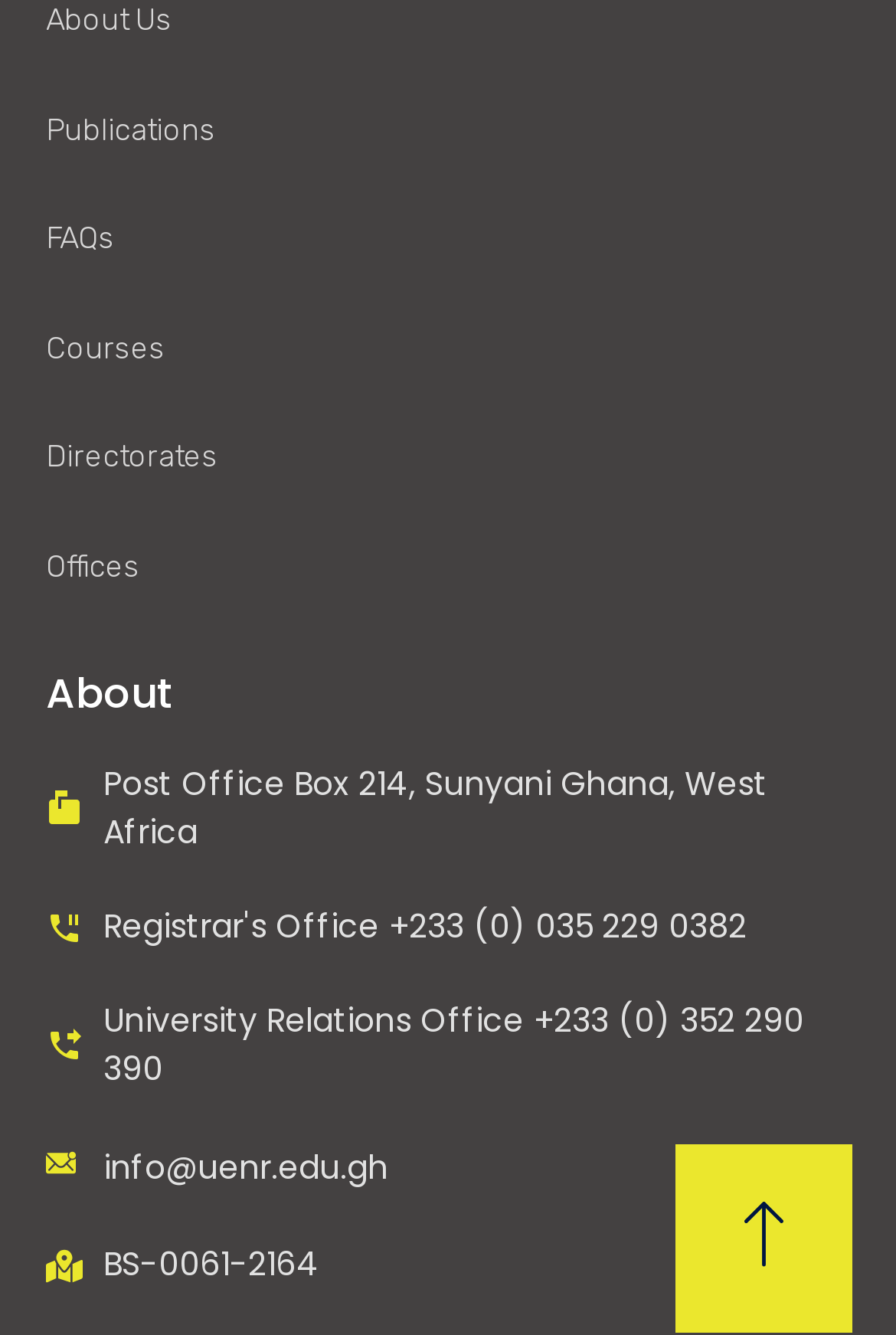Could you indicate the bounding box coordinates of the region to click in order to complete this instruction: "Click on Directorates".

[0.051, 0.315, 0.949, 0.371]